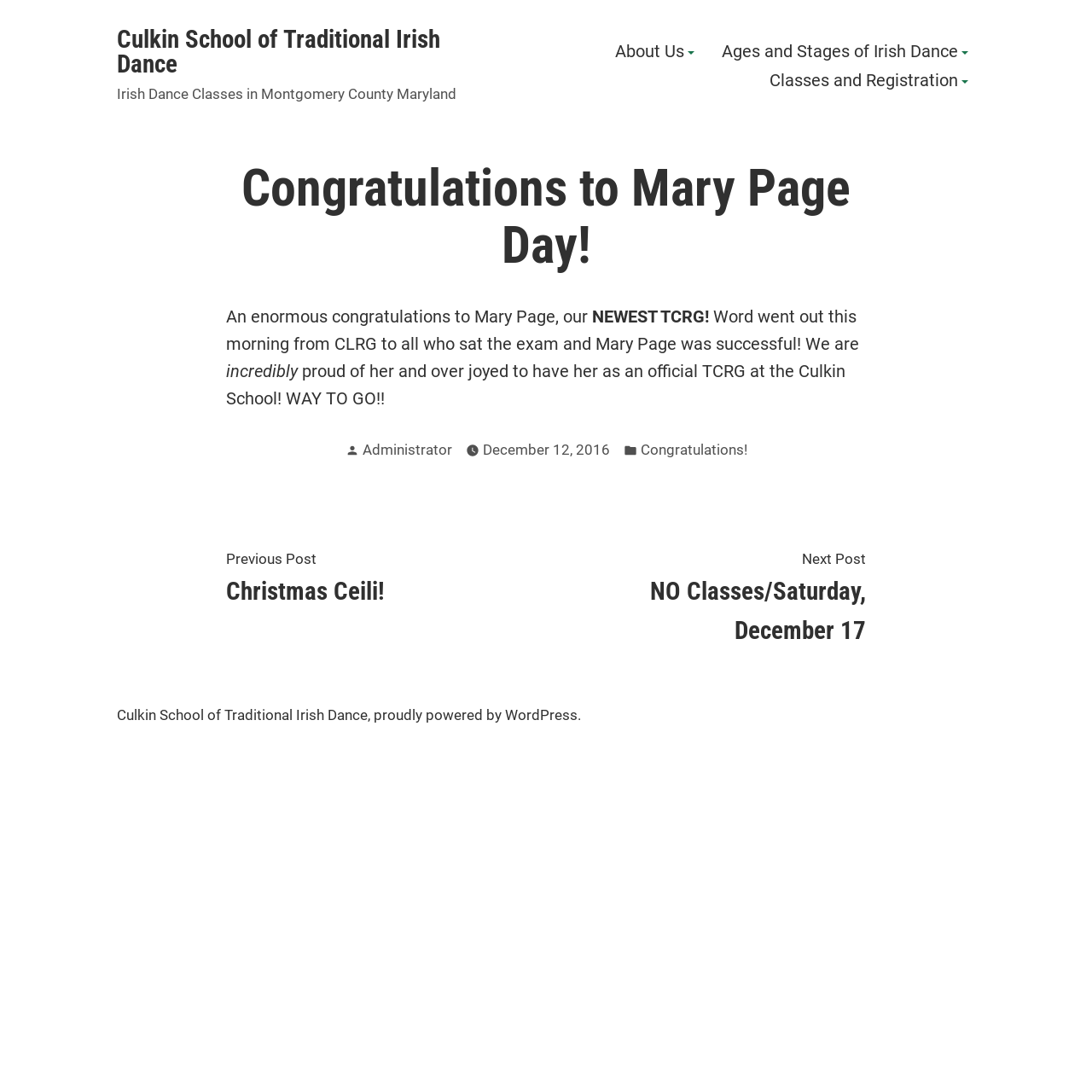Using the details from the image, please elaborate on the following question: What is the name of the school mentioned in the article?

The article mentions that Mary Page is part of the Culkin School of Traditional Irish Dance, which is a school that teaches Irish dance.